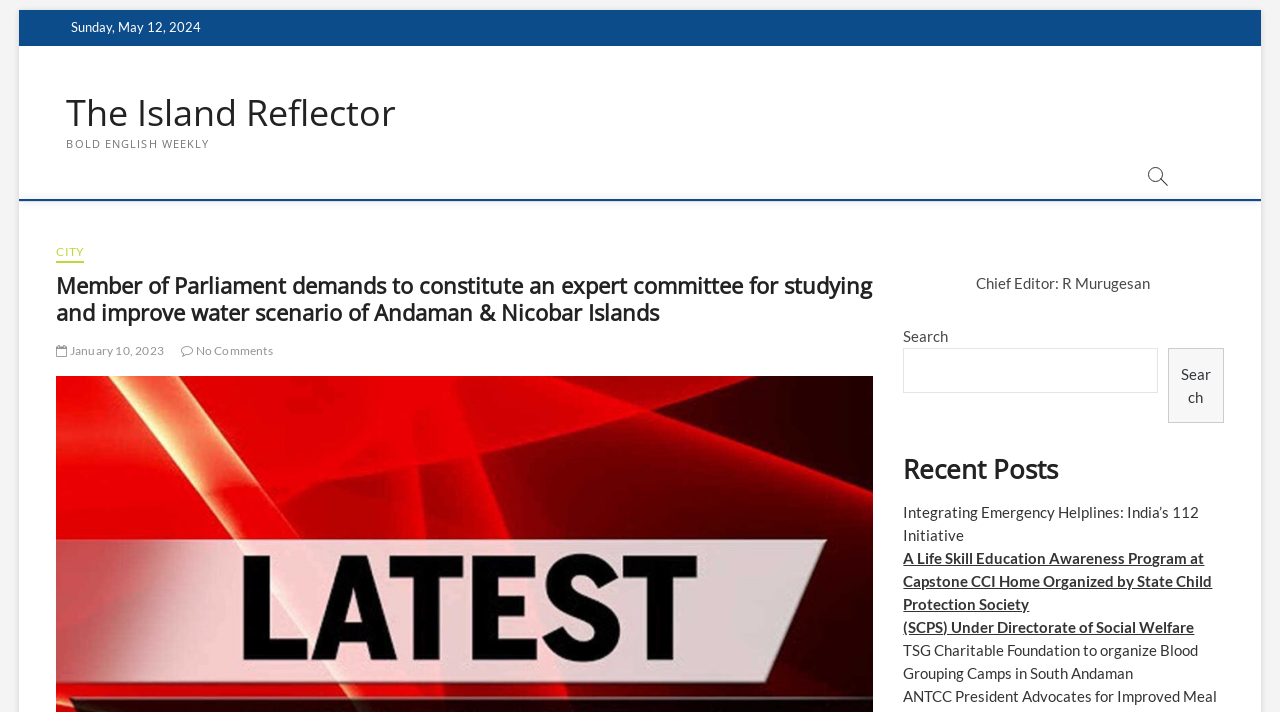What is the date of the latest article?
We need a detailed and exhaustive answer to the question. Please elaborate.

I found the date of the latest article by looking at the top of the webpage, where it says 'Sunday, May 12, 2024' in a static text element.